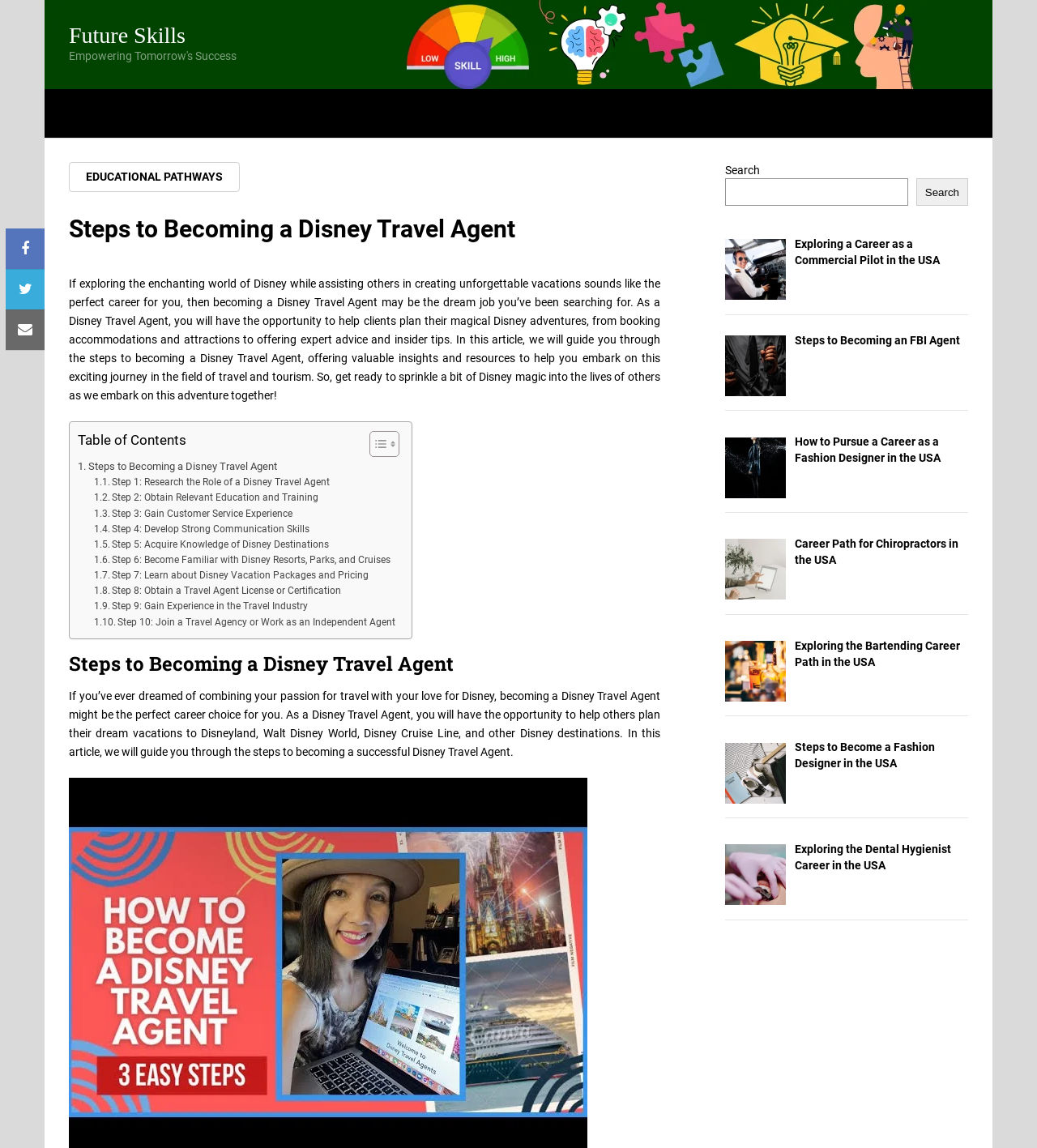How many steps are involved in becoming a Disney Travel Agent?
Refer to the image and provide a one-word or short phrase answer.

10